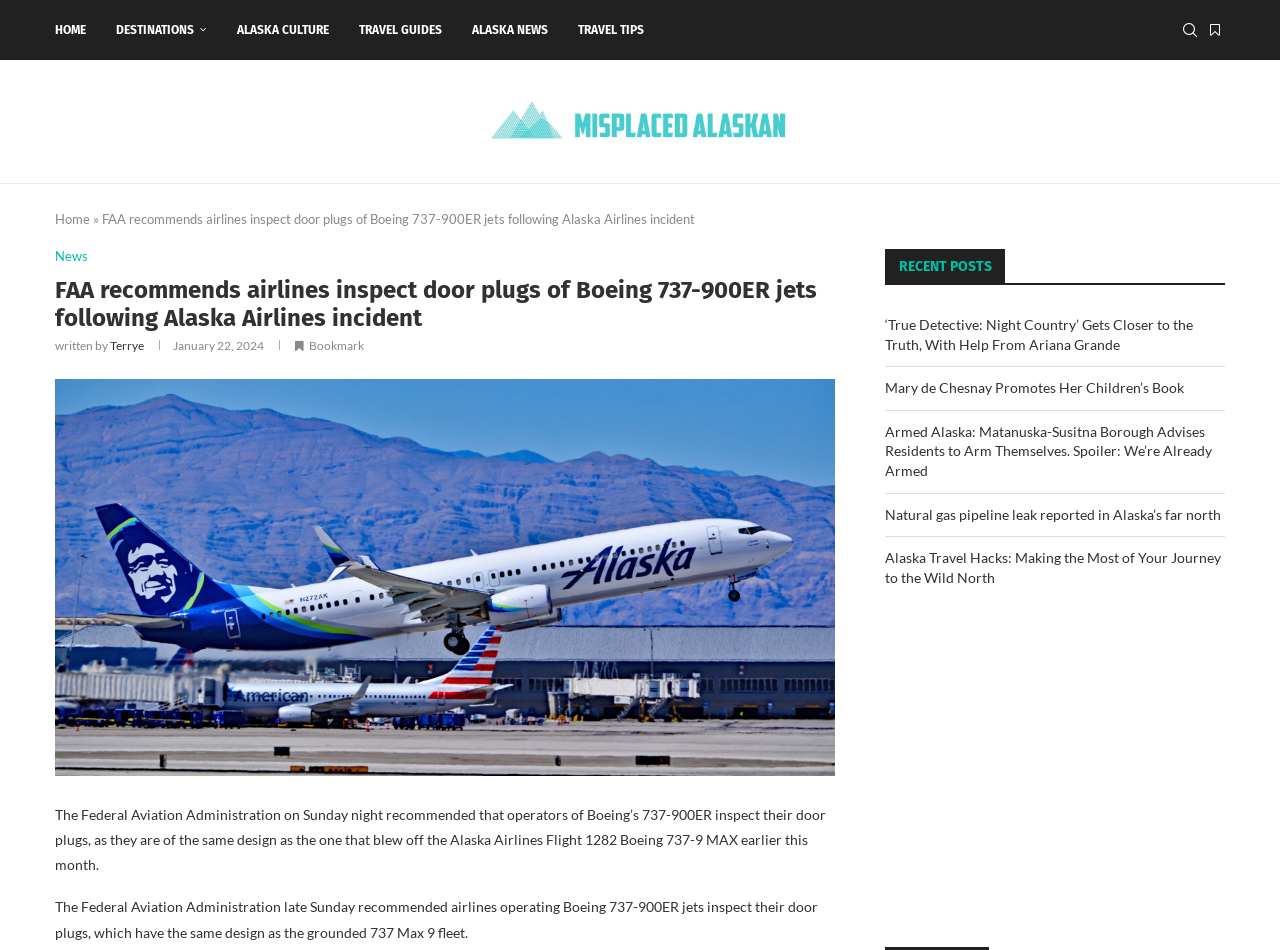Observe the image and answer the following question in detail: How many links are in the top navigation bar?

I counted the number of links in the top navigation bar by looking at the links with the texts 'HOME', 'DESTINATIONS', 'ALASKA CULTURE', 'TRAVEL GUIDES', 'ALASKA NEWS', 'TRAVEL TIPS', and the search icon, which are all located at the top of the webpage.